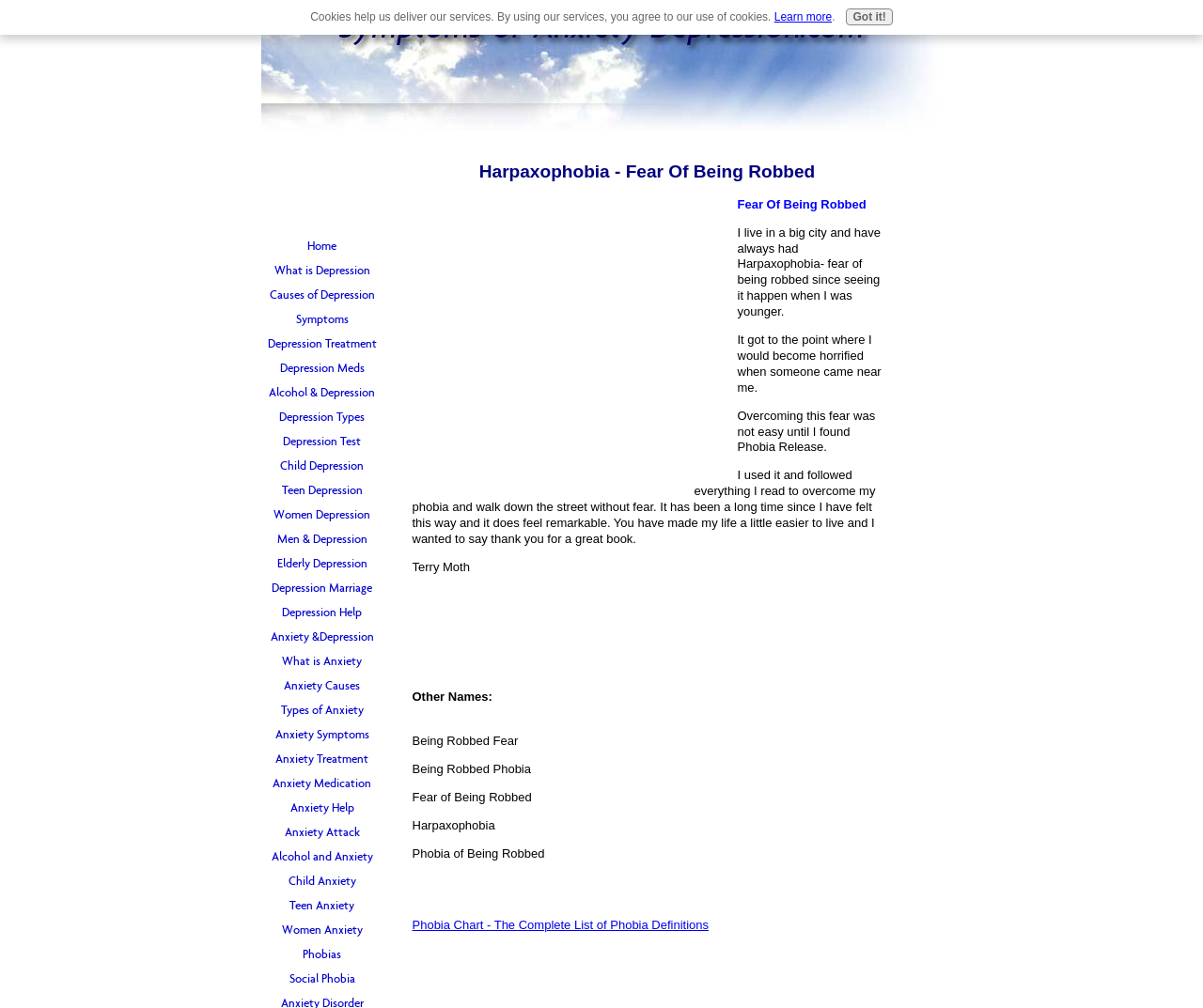Can you find the bounding box coordinates of the area I should click to execute the following instruction: "Click the 'Home' link"?

[0.217, 0.232, 0.318, 0.256]